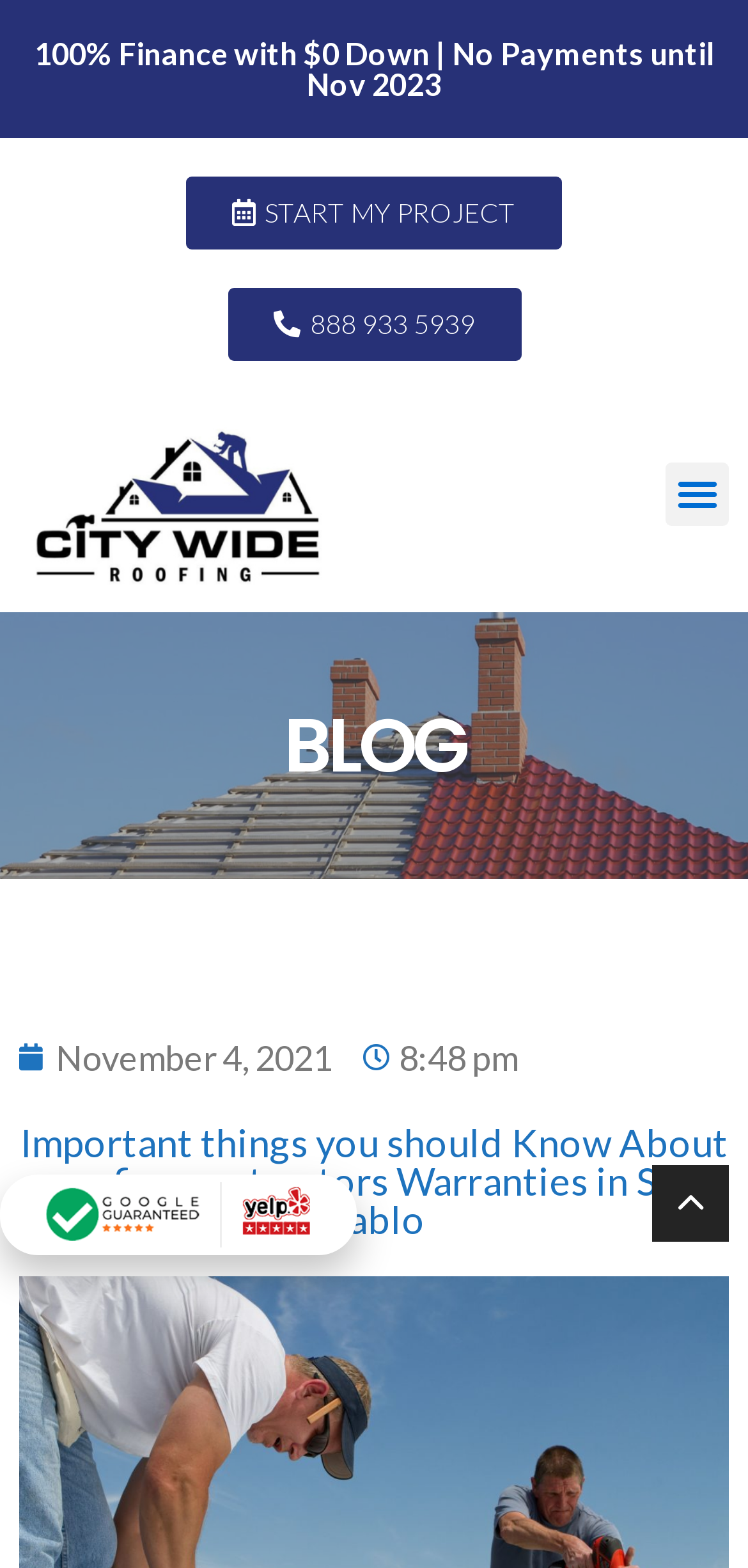From the webpage screenshot, predict the bounding box of the UI element that matches this description: "888 933 5939".

[0.304, 0.184, 0.696, 0.23]